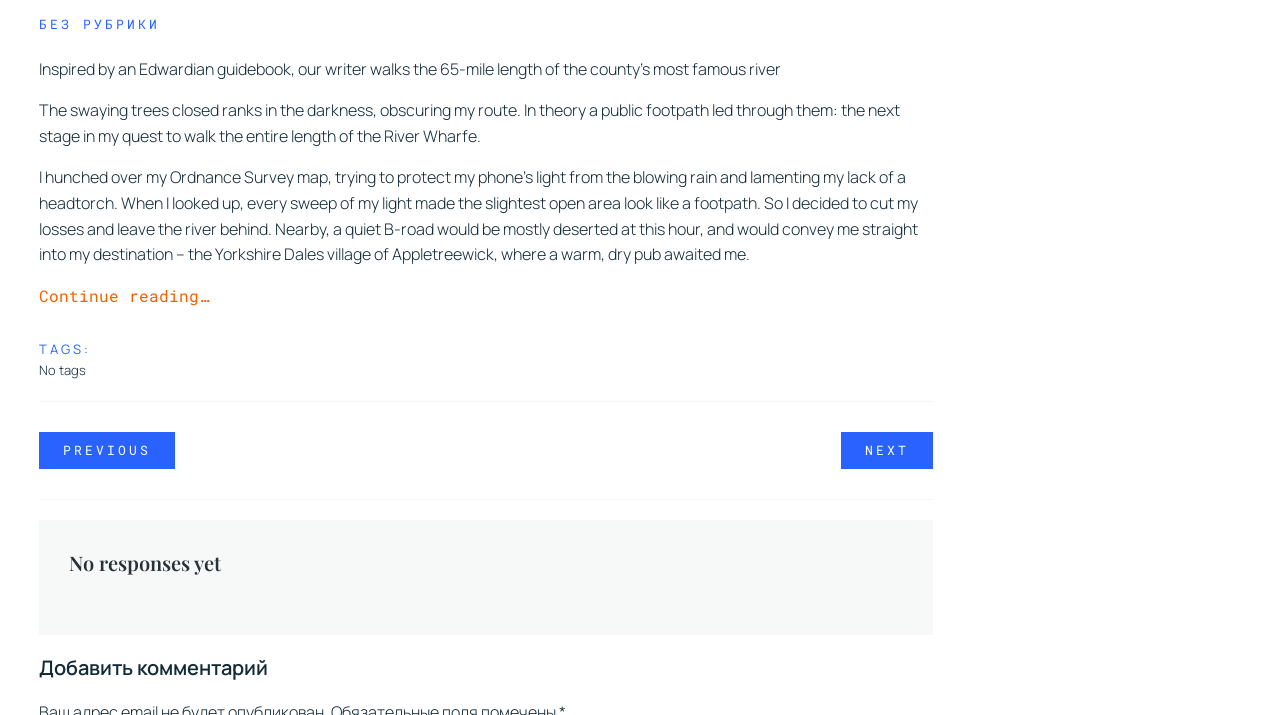How many responses are there?
Provide a comprehensive and detailed answer to the question.

There are no responses, as indicated by the heading element 'No responses yet'.